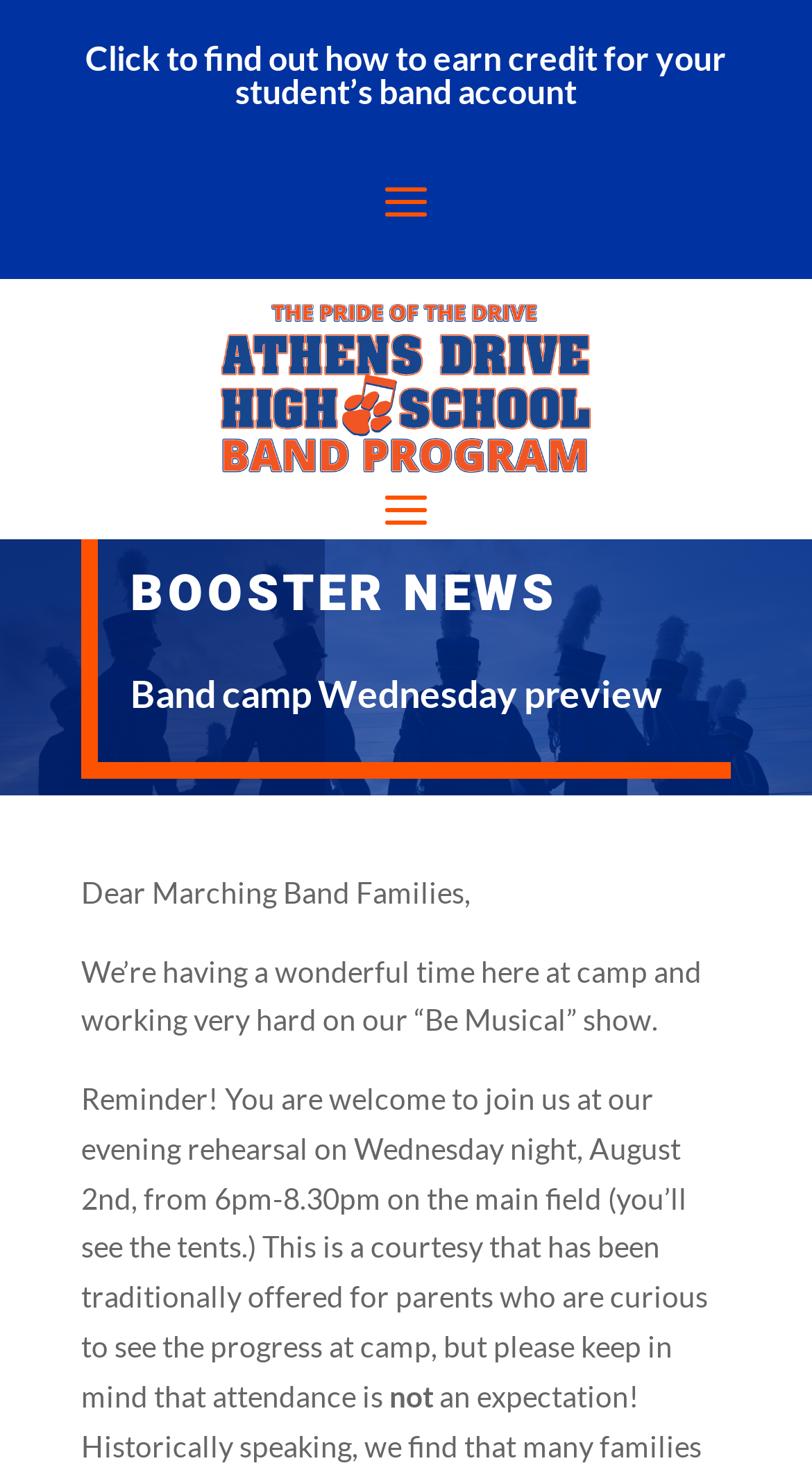Respond to the question below with a concise word or phrase:
What is the purpose of the evening rehearsal?

For parents to see progress